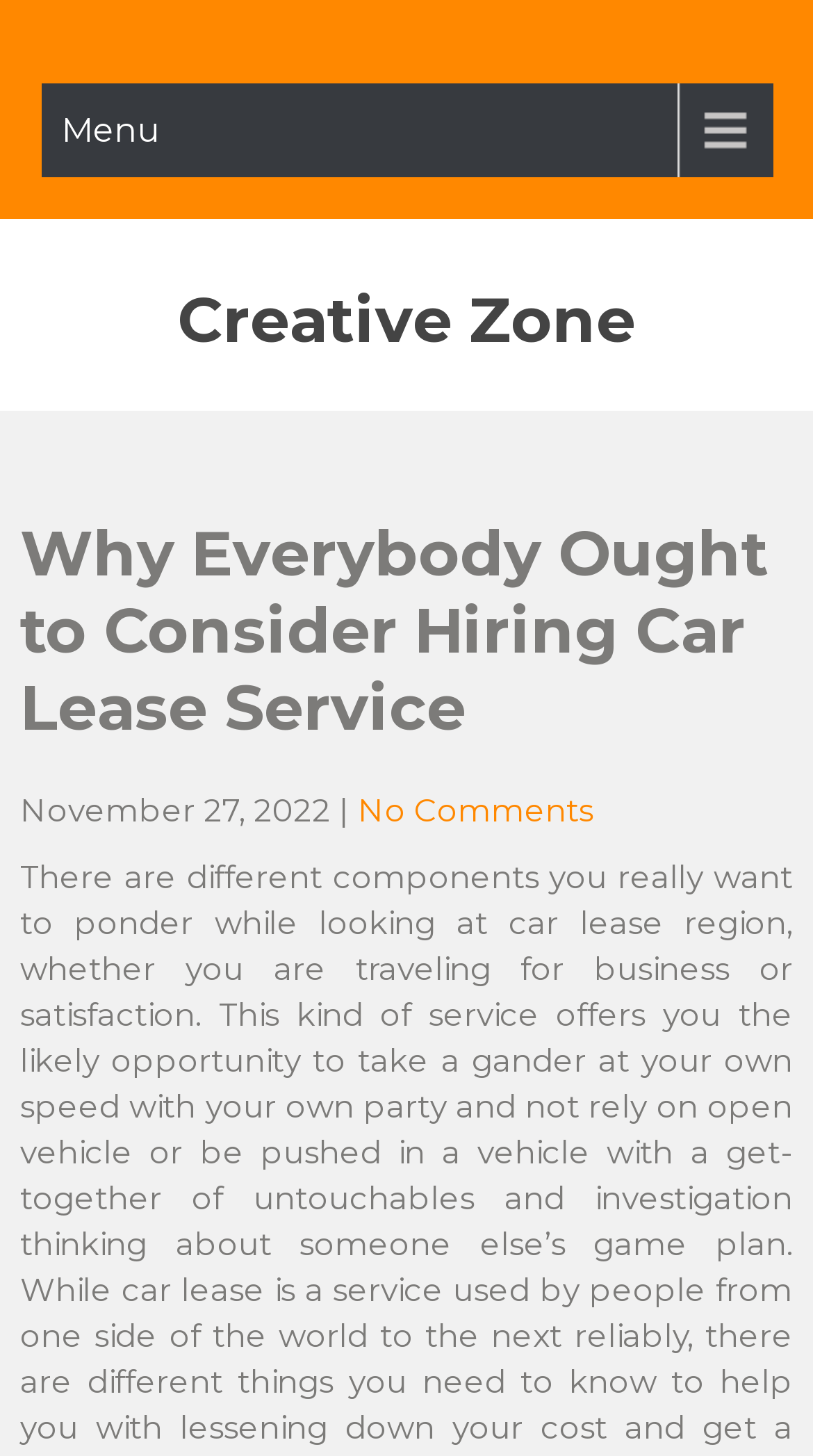Identify the bounding box of the HTML element described here: "Menu". Provide the coordinates as four float numbers between 0 and 1: [left, top, right, bottom].

[0.05, 0.057, 0.95, 0.122]